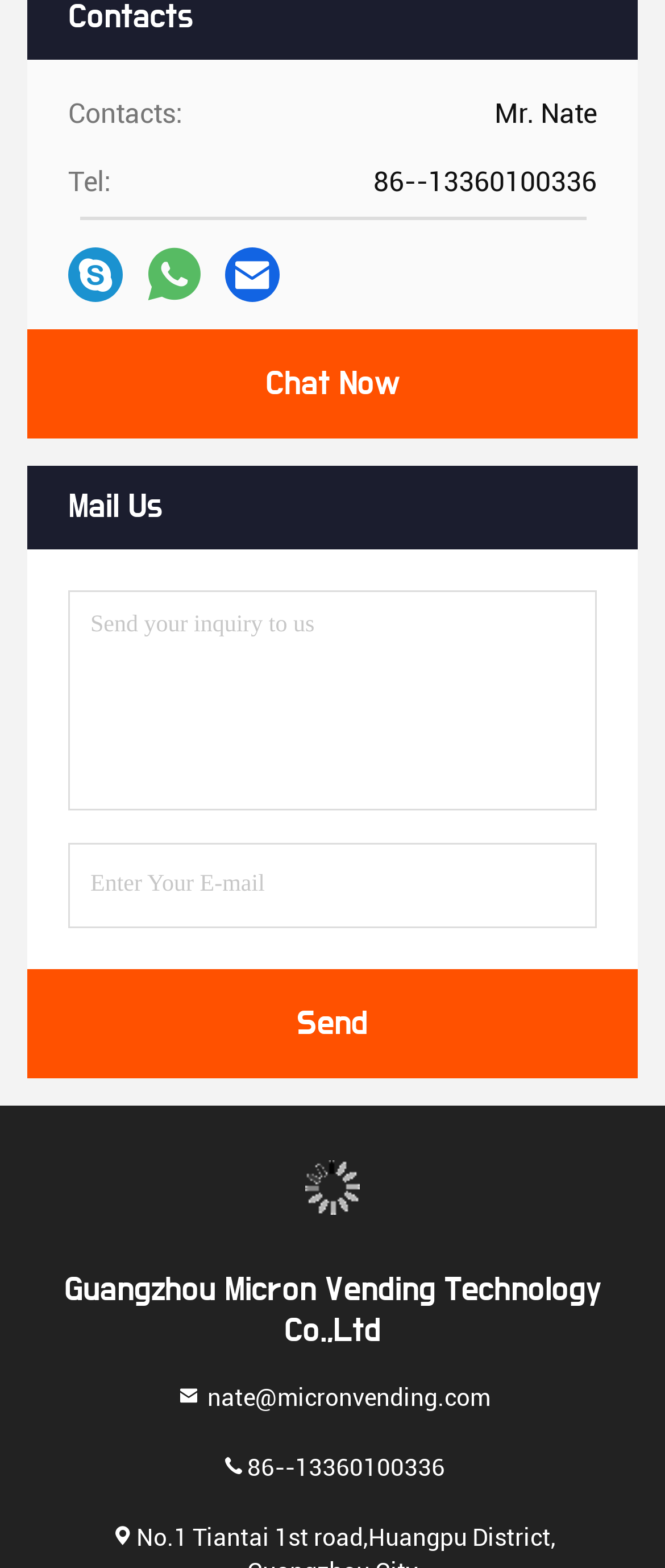What is the email address to contact?
Refer to the screenshot and answer in one word or phrase.

nate@micronvending.com